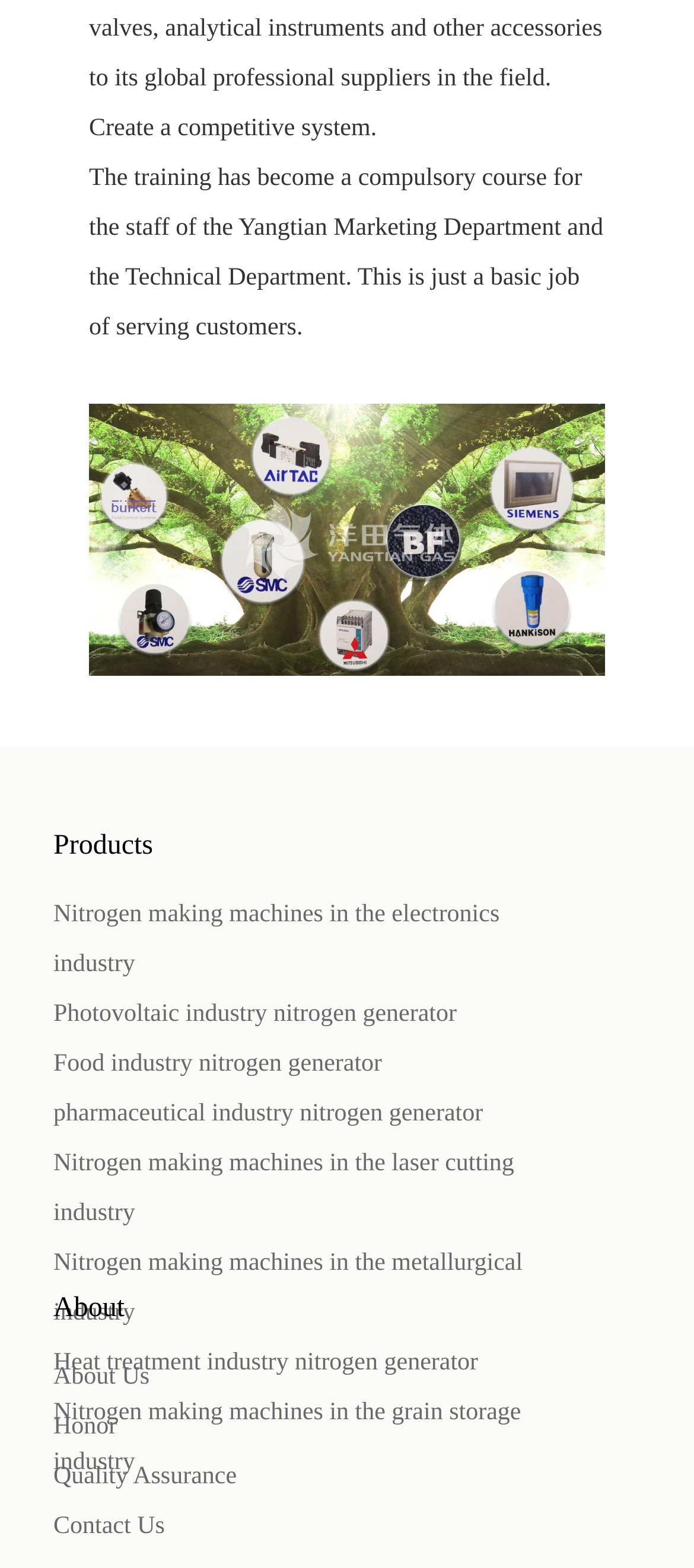Based on the image, please respond to the question with as much detail as possible:
What is the last product category listed?

I looked at the list of product categories under the 'Products' heading and found that the last one is 'Nitrogen making machines in the grain storage industry'.